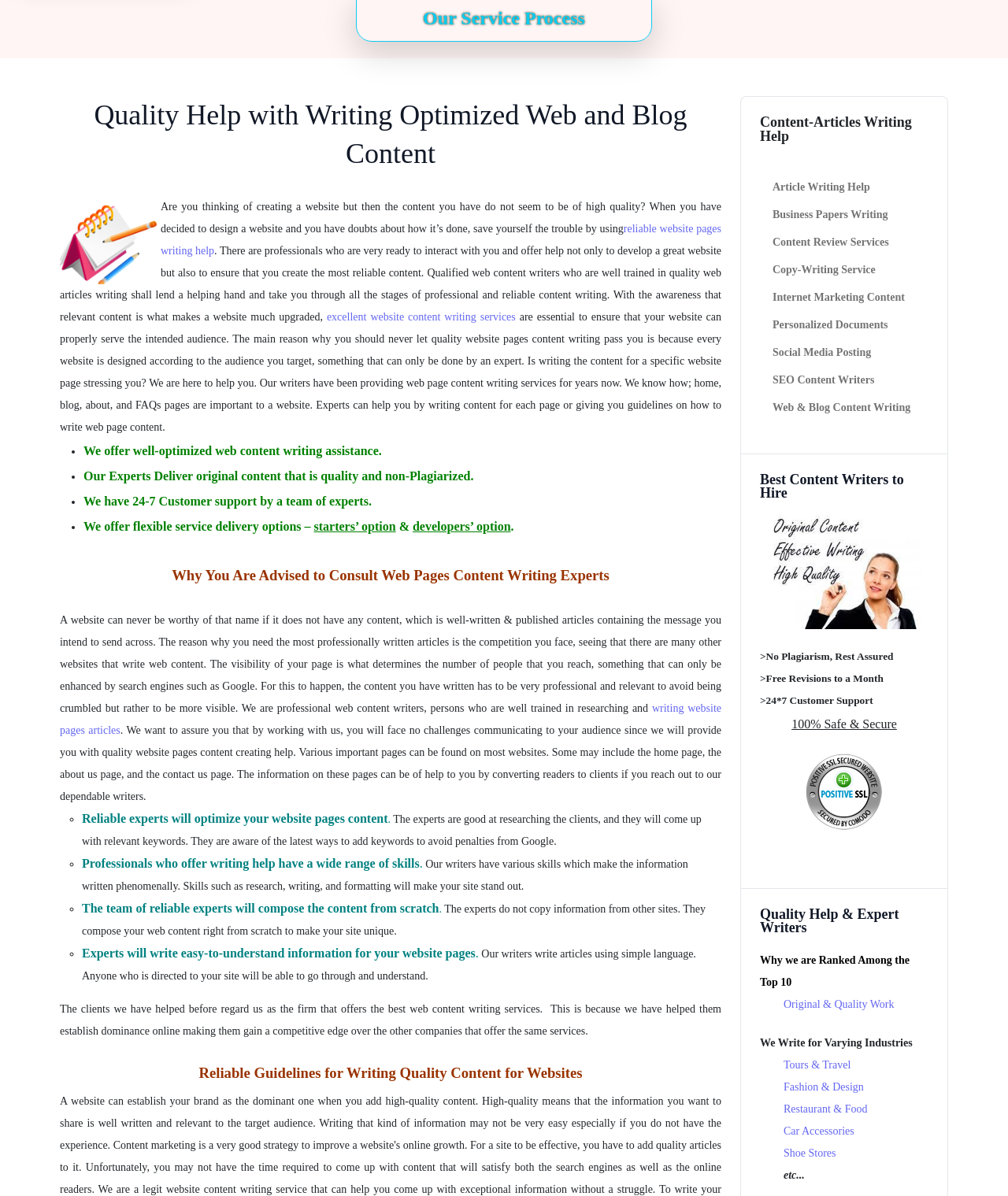Determine the bounding box coordinates of the target area to click to execute the following instruction: "get 'reliable website pages writing help'."

[0.159, 0.187, 0.716, 0.215]